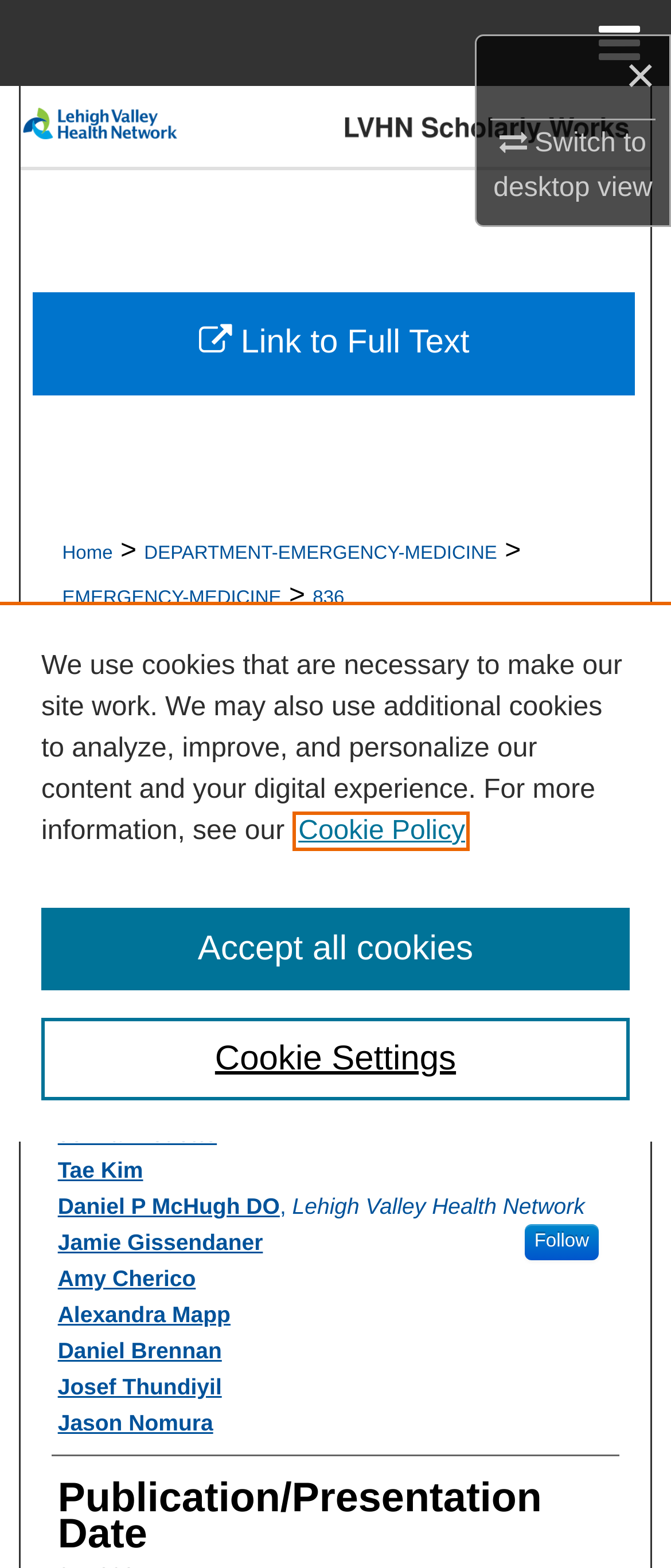Determine the bounding box coordinates of the section I need to click to execute the following instruction: "Search". Provide the coordinates as four float numbers between 0 and 1, i.e., [left, top, right, bottom].

[0.0, 0.055, 1.0, 0.11]